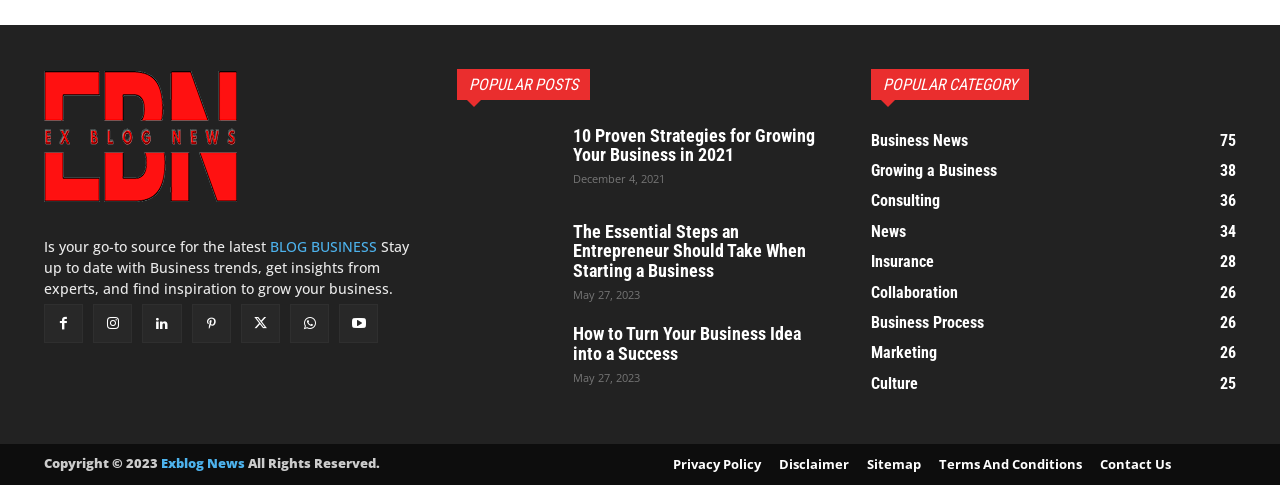Carefully observe the image and respond to the question with a detailed answer:
What is the name of this news website?

The name of the website can be found in the top-left corner of the webpage, where it says 'Exblog News' in a link format.